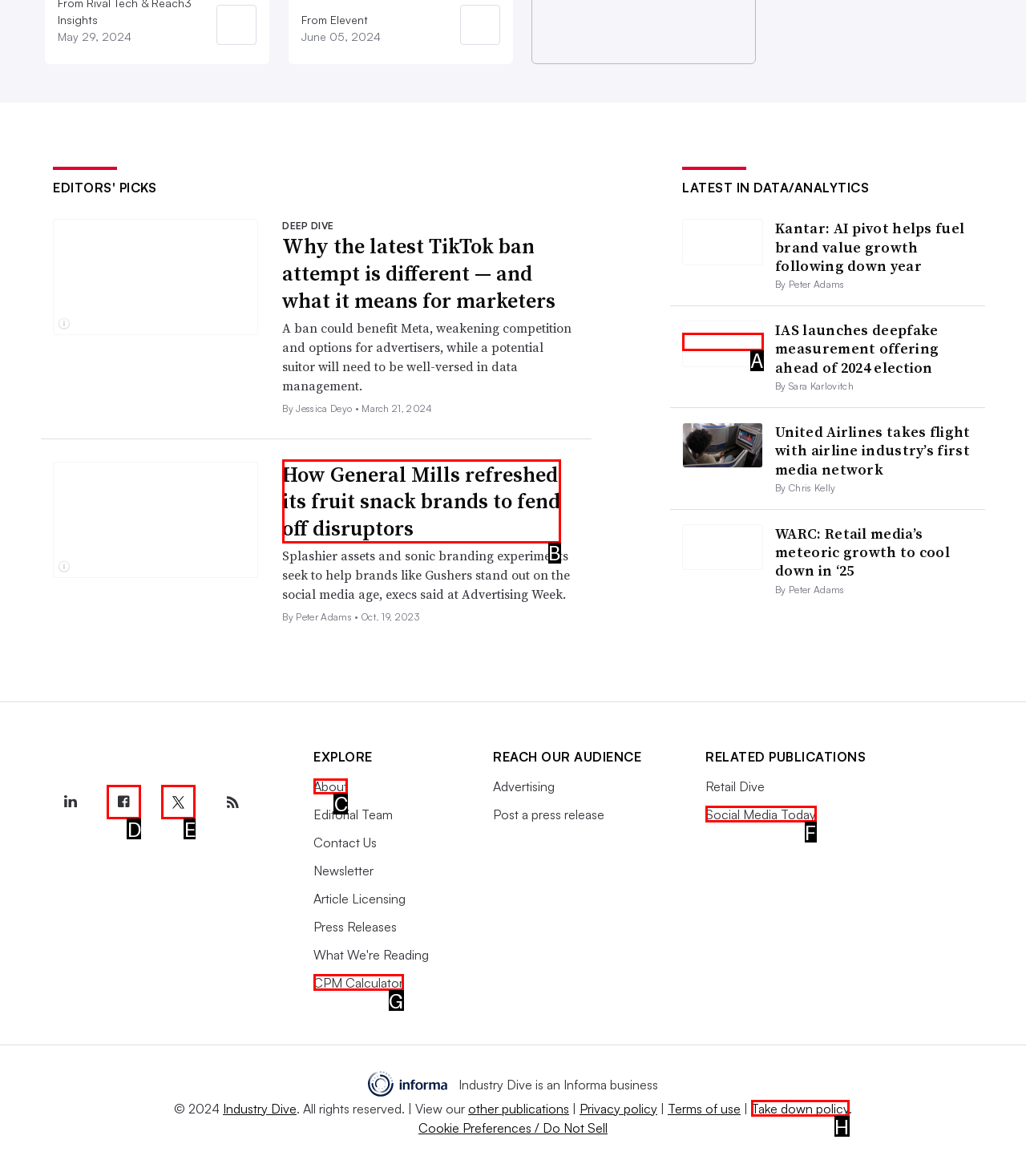Which choice should you pick to execute the task: Explore the About page
Respond with the letter associated with the correct option only.

C